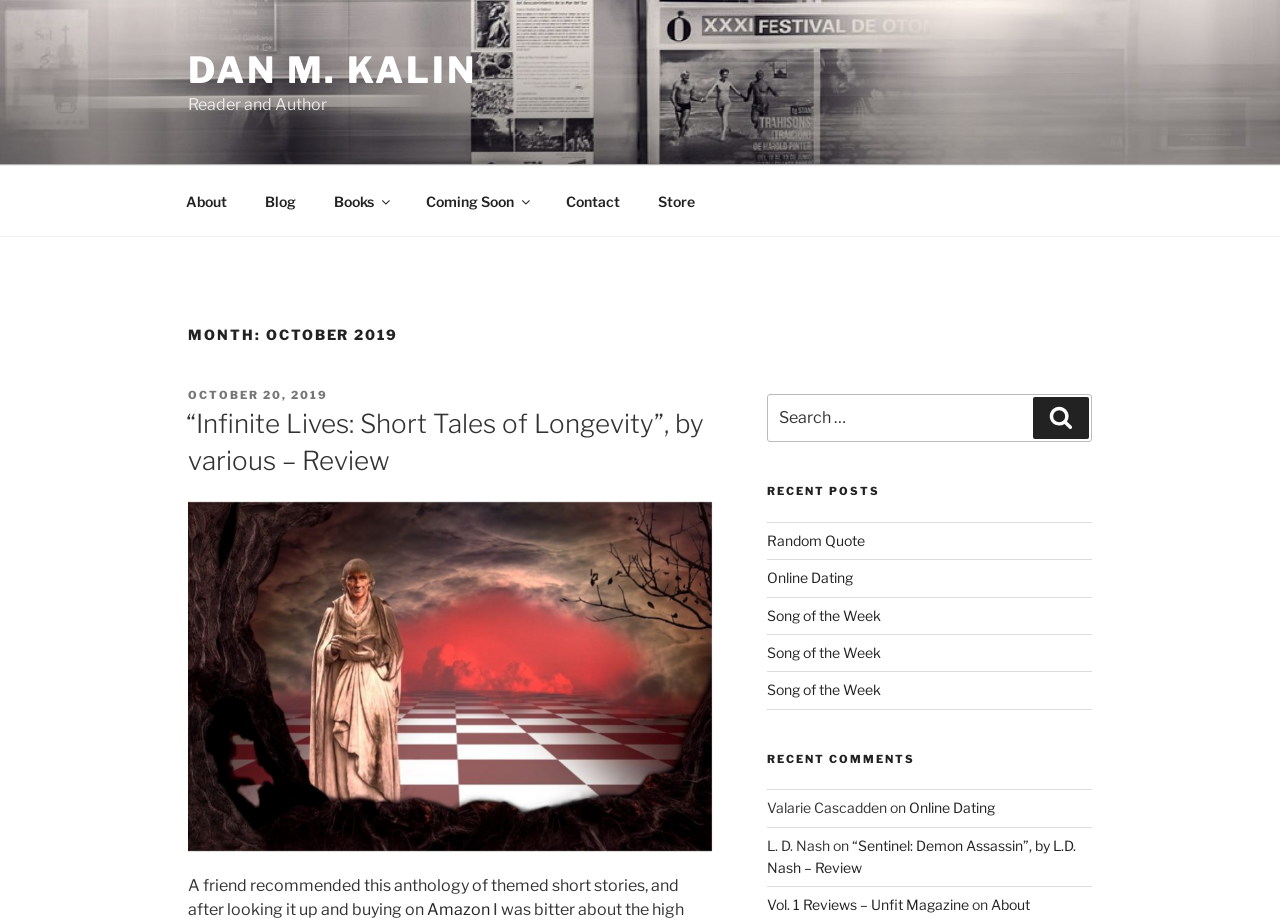Based on the element description "Online Dating", predict the bounding box coordinates of the UI element.

[0.599, 0.62, 0.666, 0.639]